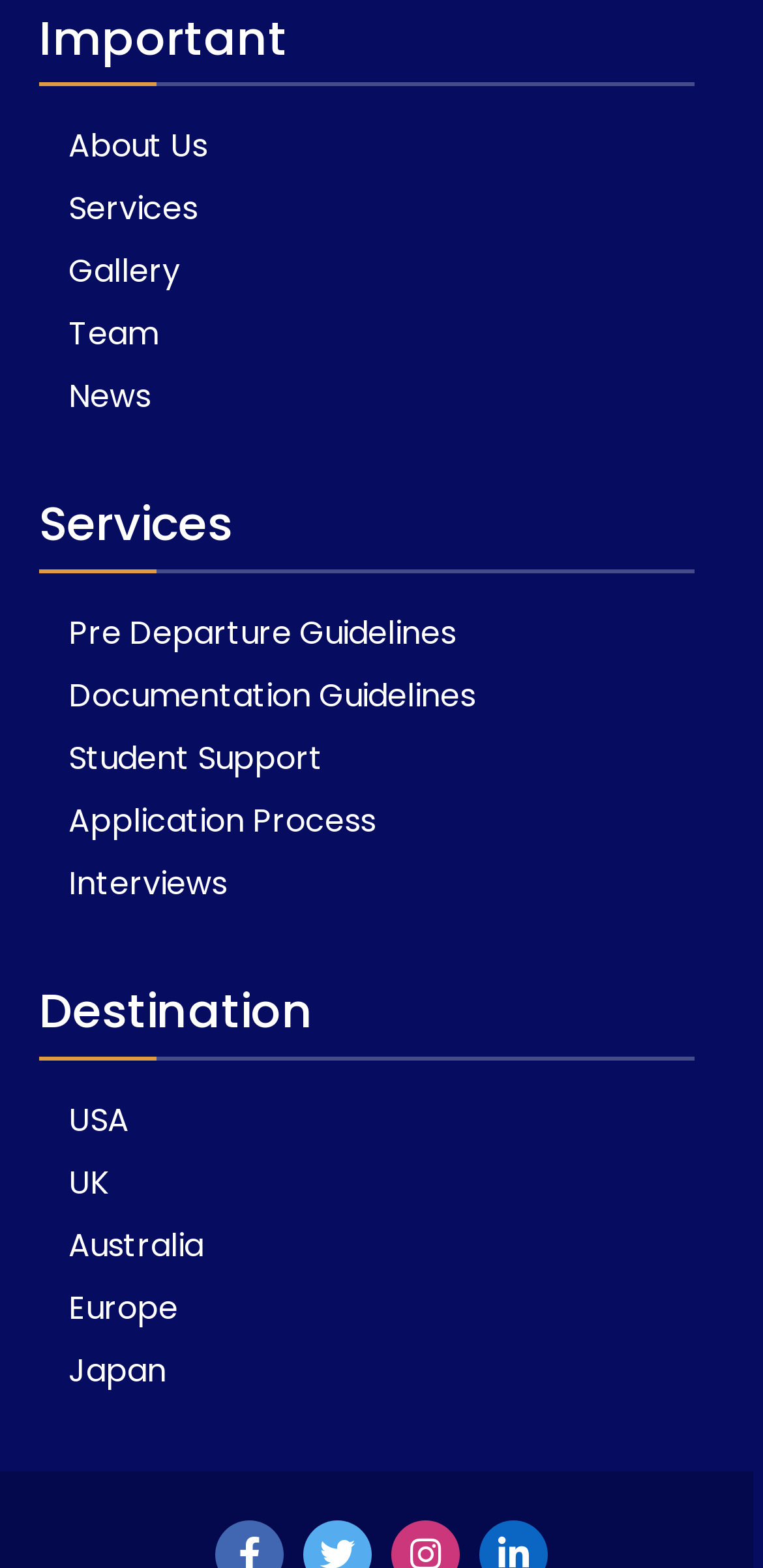Identify the bounding box coordinates of the section to be clicked to complete the task described by the following instruction: "Explore USA". The coordinates should be four float numbers between 0 and 1, formatted as [left, top, right, bottom].

[0.09, 0.7, 0.169, 0.729]